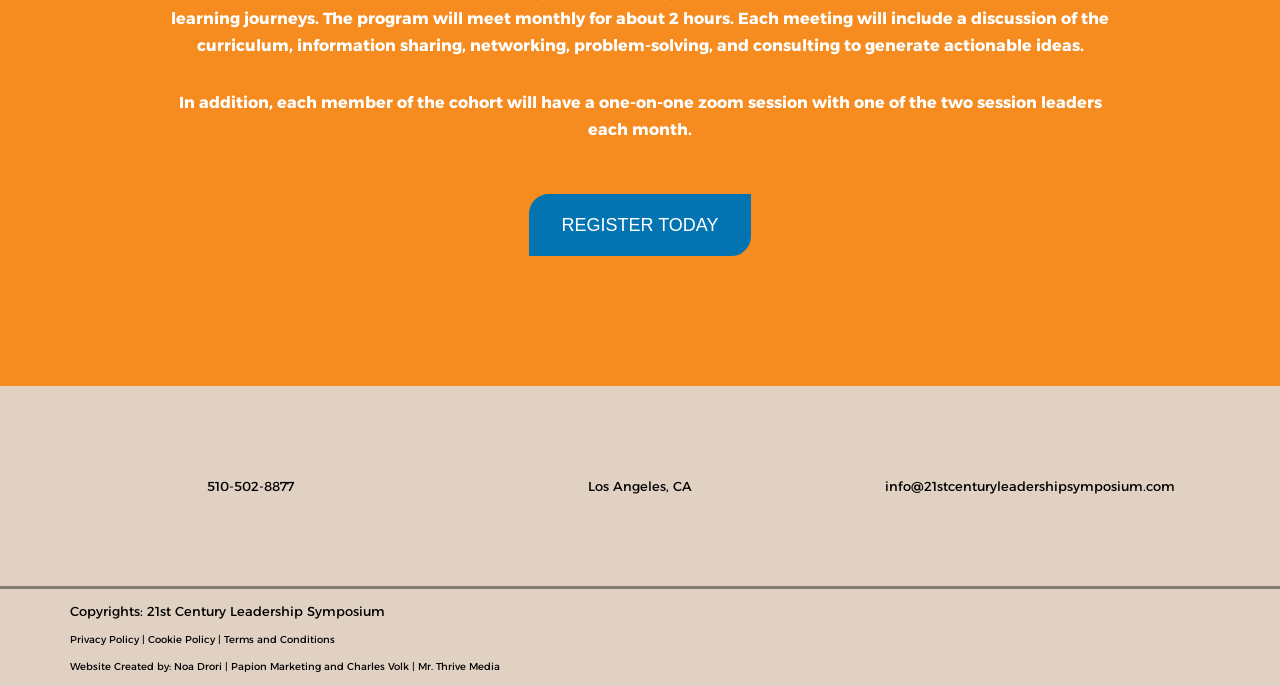Who created the website?
Please answer the question as detailed as possible.

The webpage has a static text element that mentions 'Website Created by:' followed by links to 'Noa Drori | Papion Marketing' and 'Charles Volk | Mr. Thrive Media', indicating that these individuals or companies were involved in creating the website.